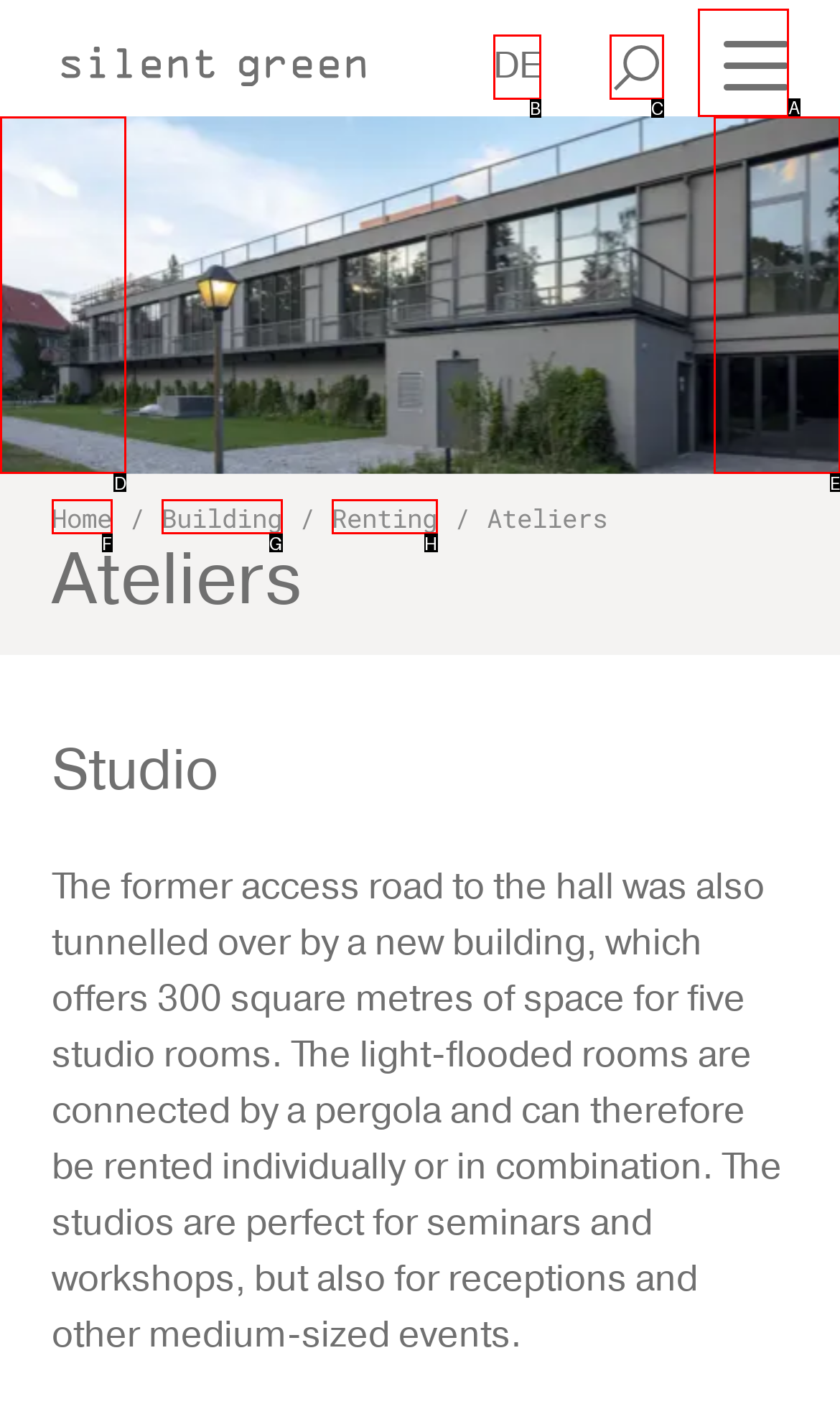Given the description: parent_node: DE aria-label="Toggle navigation", pick the option that matches best and answer with the corresponding letter directly.

A